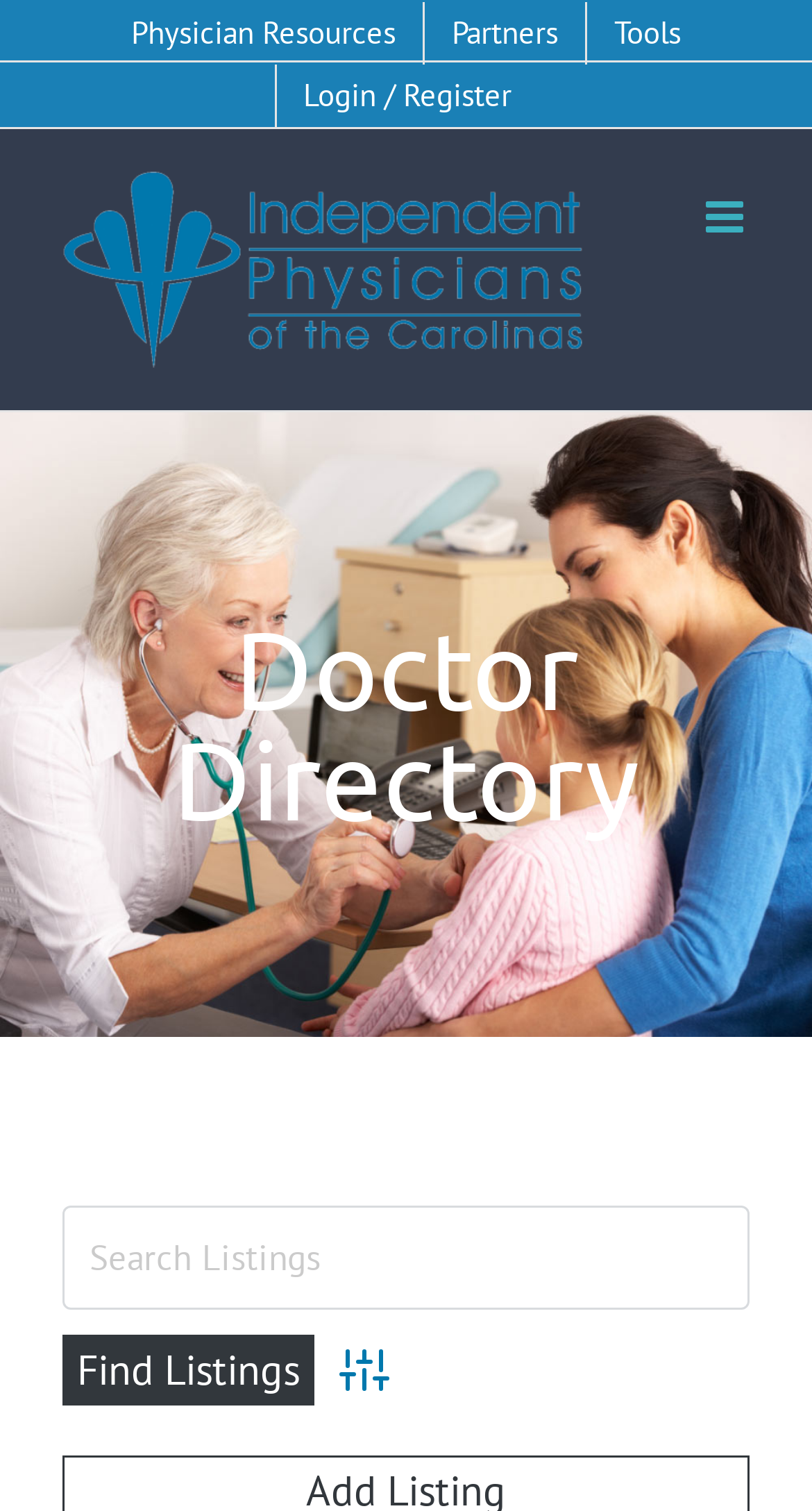Identify the bounding box for the given UI element using the description provided. Coordinates should be in the format (top-left x, top-left y, bottom-right x, bottom-right y) and must be between 0 and 1. Here is the description: parent_node: Advanced Search value="Find Listings"

[0.077, 0.883, 0.387, 0.93]